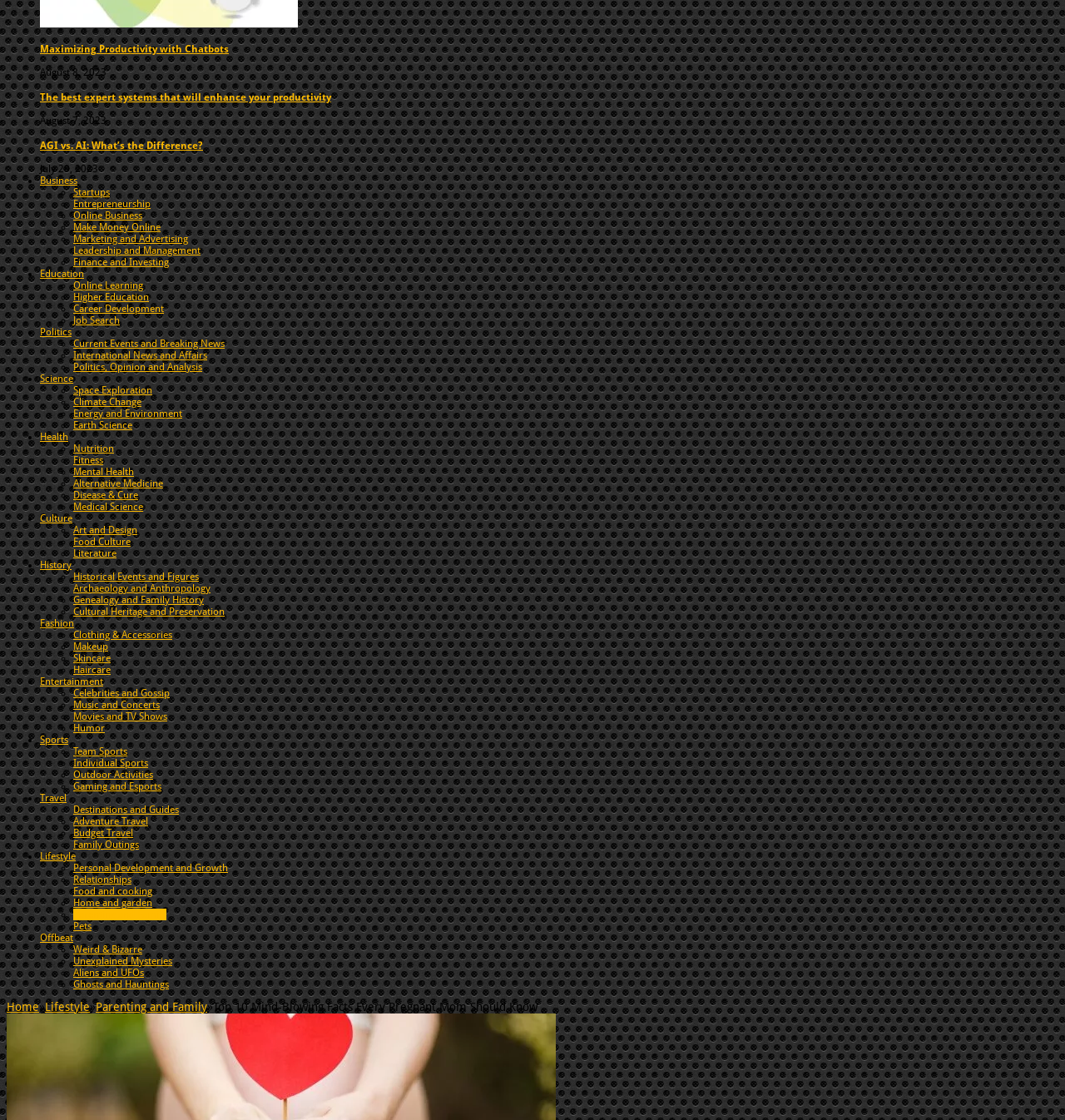Bounding box coordinates are specified in the format (top-left x, top-left y, bottom-right x, bottom-right y). All values are floating point numbers bounded between 0 and 1. Please provide the bounding box coordinate of the region this sentence describes: Current Events and Breaking News

[0.069, 0.302, 0.211, 0.312]